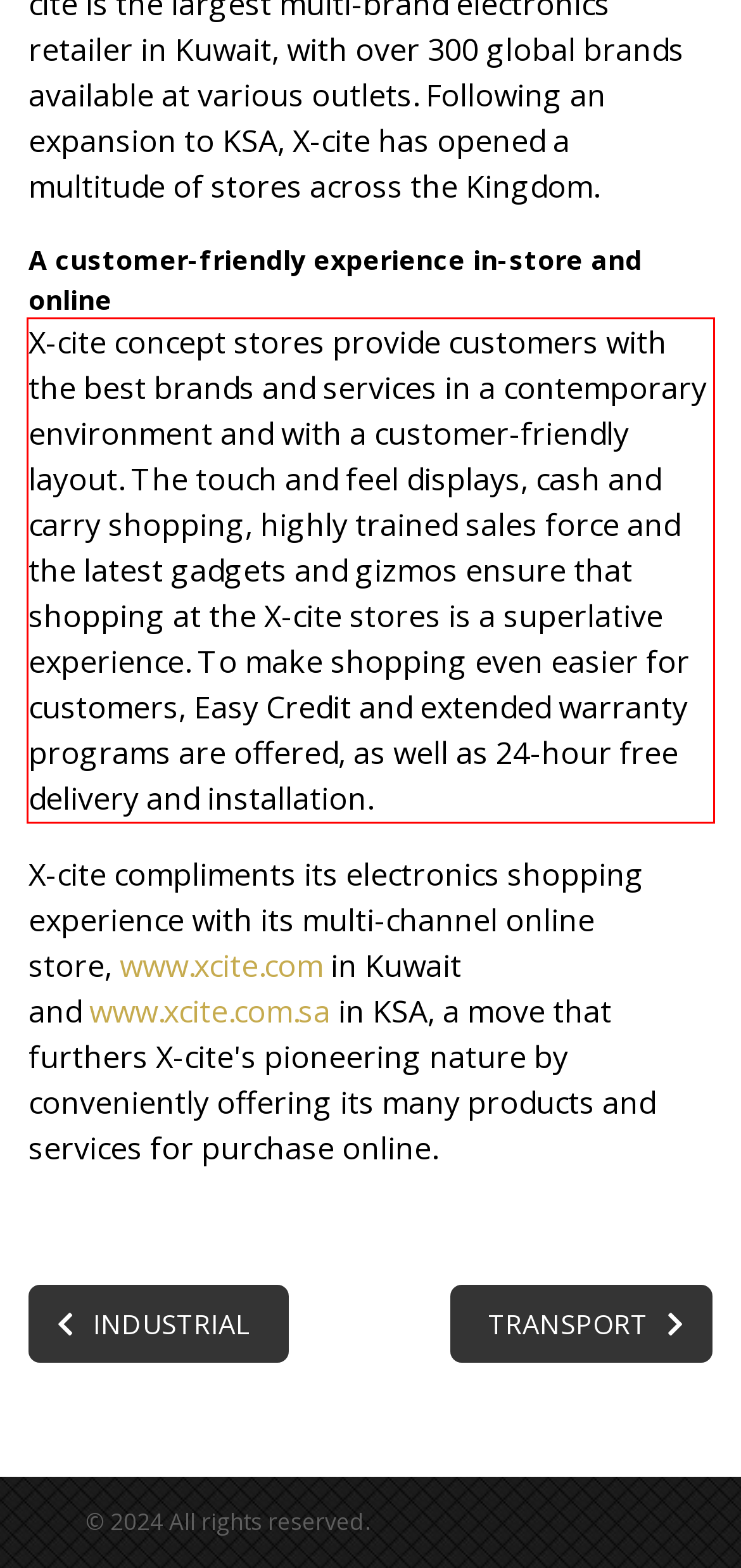There is a UI element on the webpage screenshot marked by a red bounding box. Extract and generate the text content from within this red box.

X-cite concept stores provide customers with the best brands and services in a contemporary environment and with a customer-friendly layout. The touch and feel displays, cash and carry shopping, highly trained sales force and the latest gadgets and gizmos ensure that shopping at the X-cite stores is a superlative experience. To make shopping even easier for customers, Easy Credit and extended warranty programs are offered, as well as 24-hour free delivery and installation.